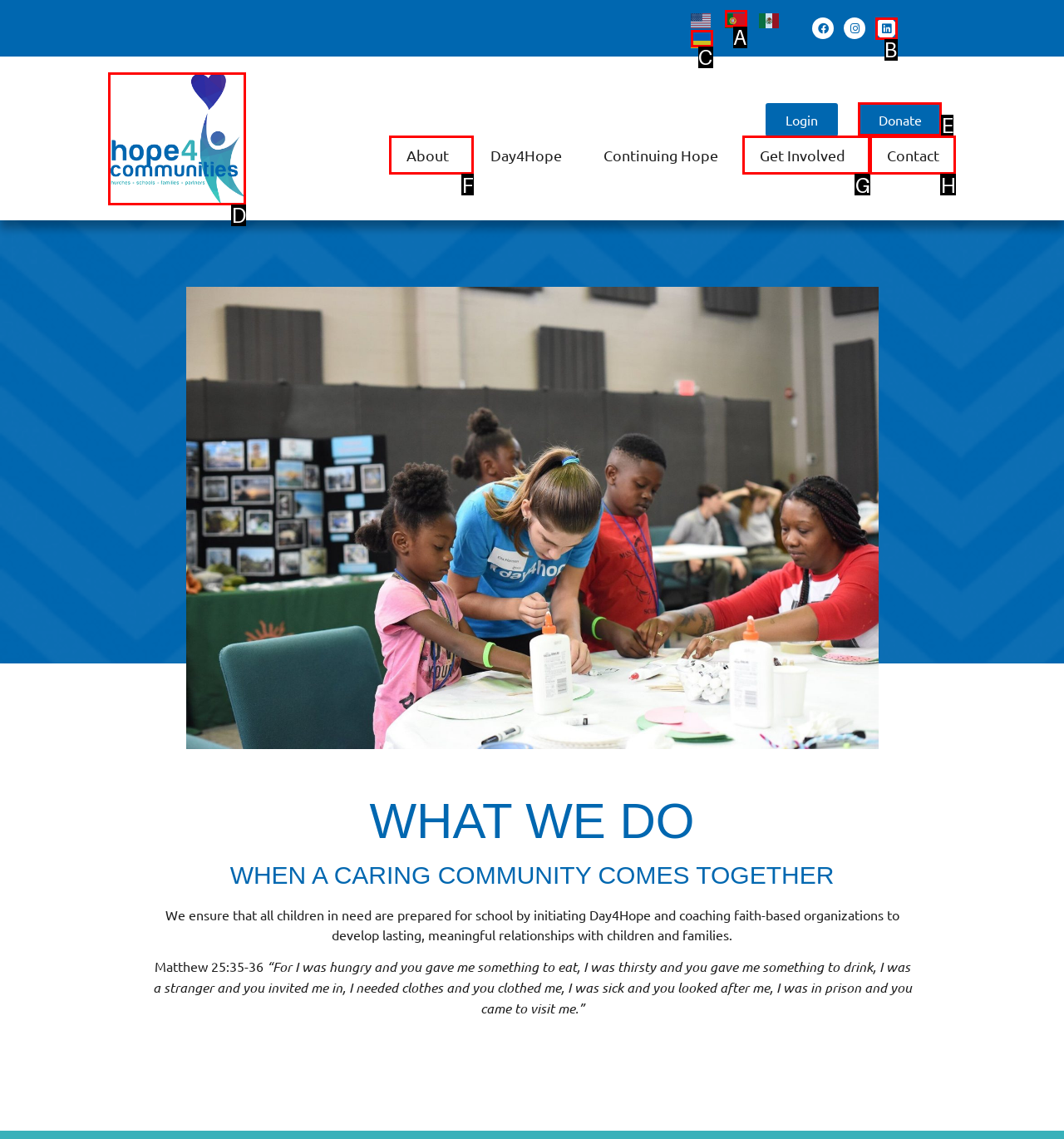Point out the HTML element I should click to achieve the following task: Donate to Hope 4 Communities Provide the letter of the selected option from the choices.

E